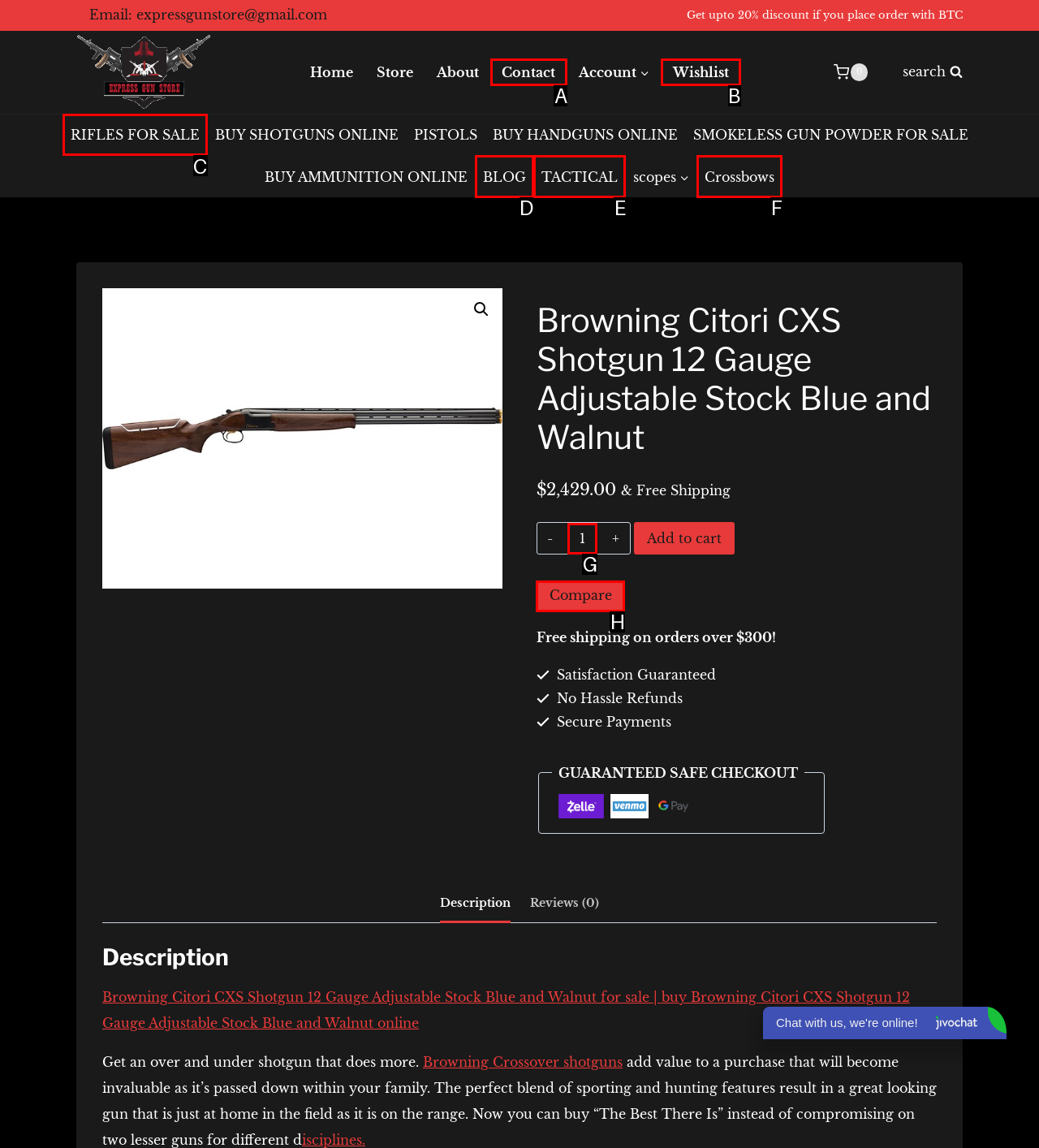Find the option that aligns with: RIFLES FOR SALE
Provide the letter of the corresponding option.

C